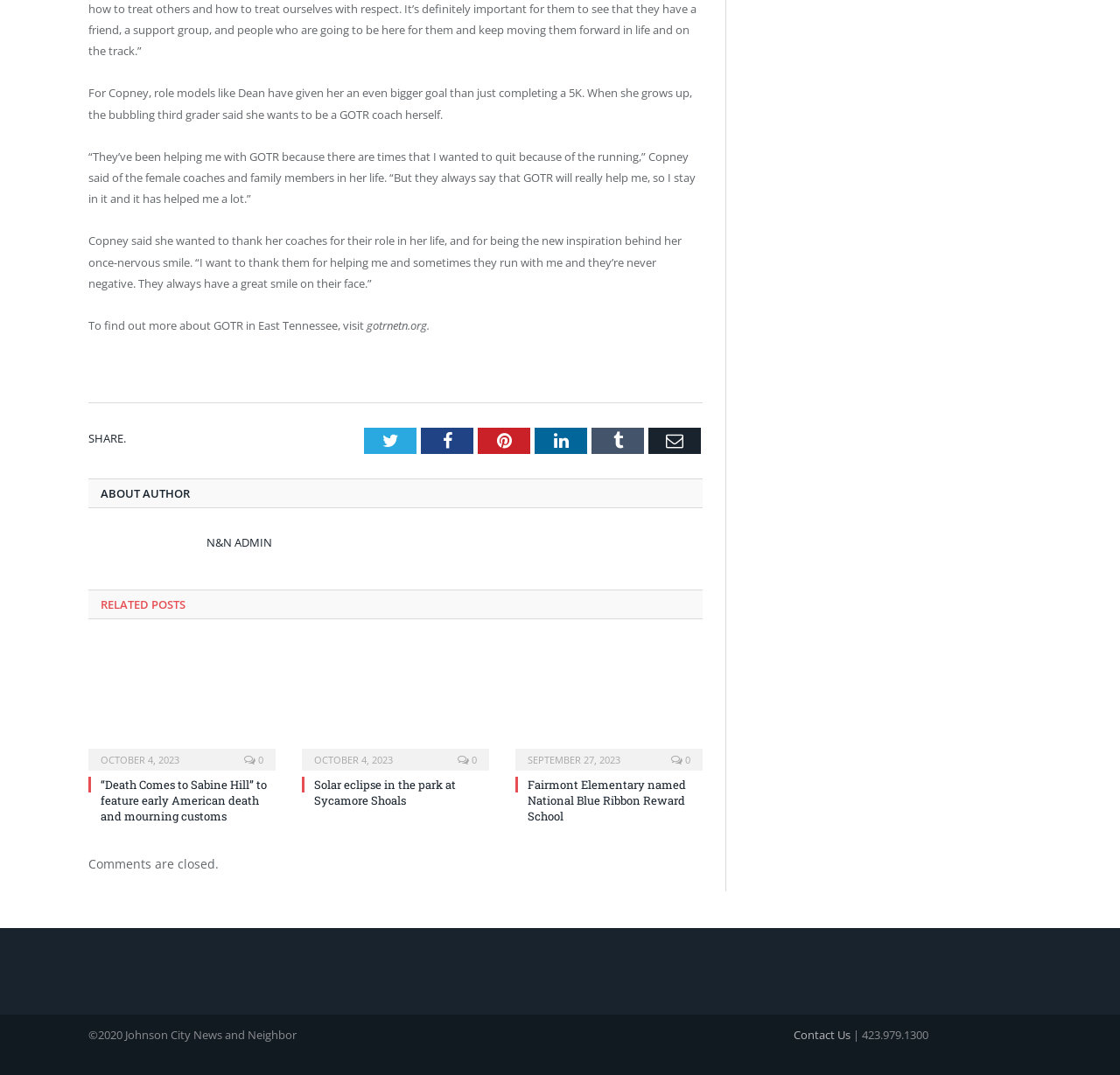Could you indicate the bounding box coordinates of the region to click in order to complete this instruction: "Click on 'MEDICAL MALPRACTICE'".

None